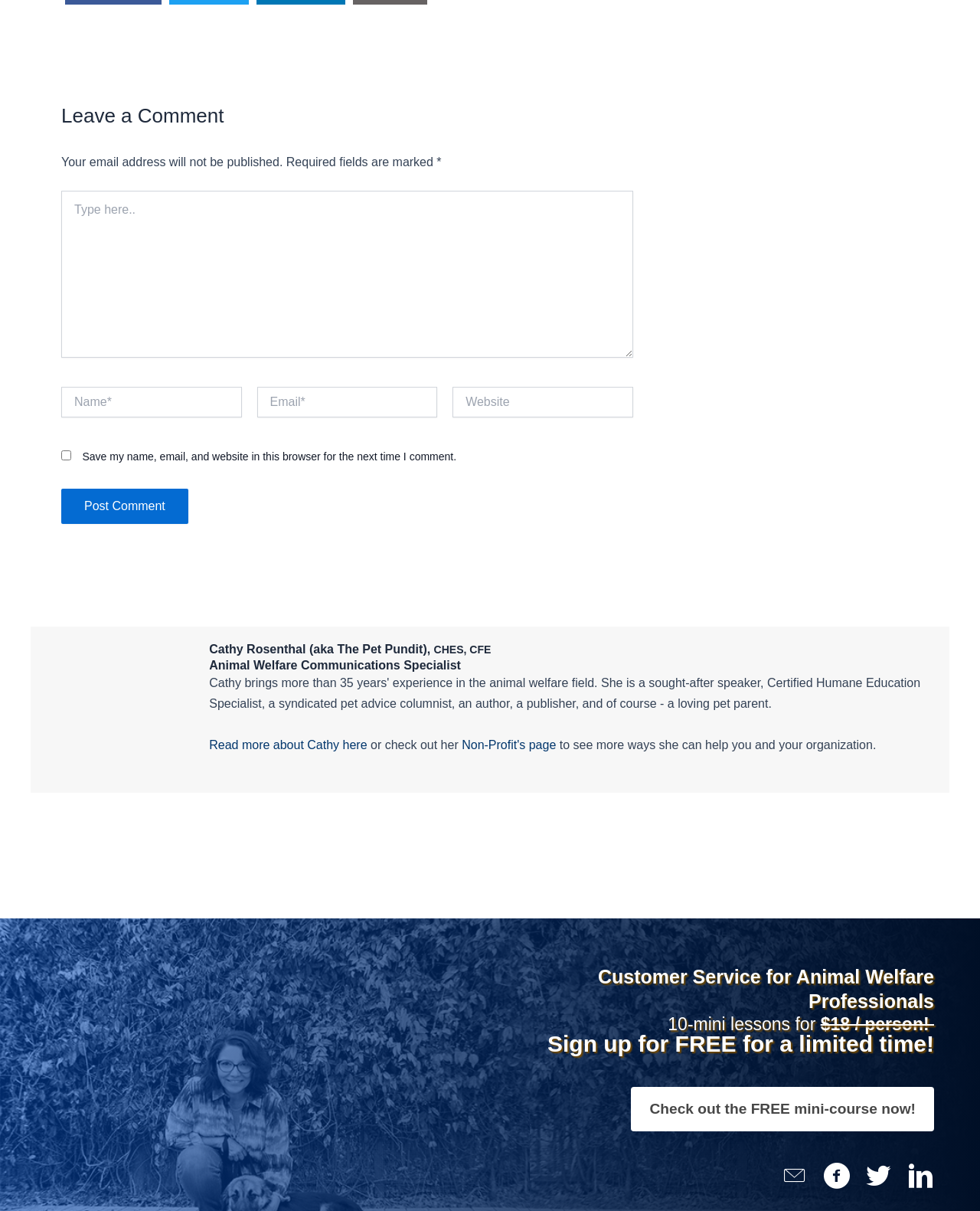Use a single word or phrase to answer the question:
What is the profession of the person mentioned on the webpage?

Animal Welfare Communications Specialist